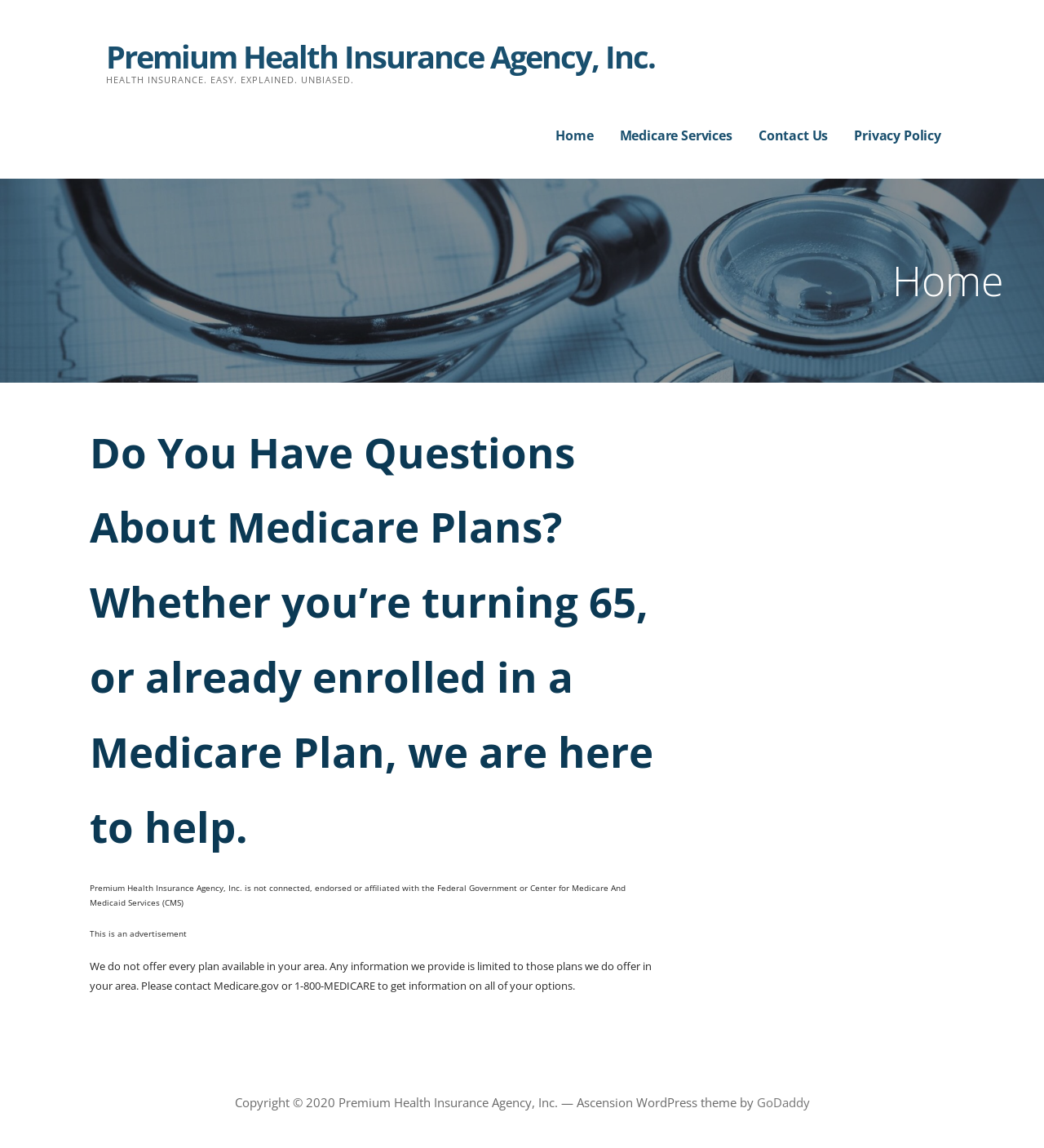What is the purpose of the agency?
Could you please answer the question thoroughly and with as much detail as possible?

The purpose of the agency can be inferred from the text 'Do You Have Questions About Medicare Plans? Whether you’re turning 65, or already enrolled in a Medicare Plan, we are here to help.' which suggests that the agency is meant to assist with Medicare plans.